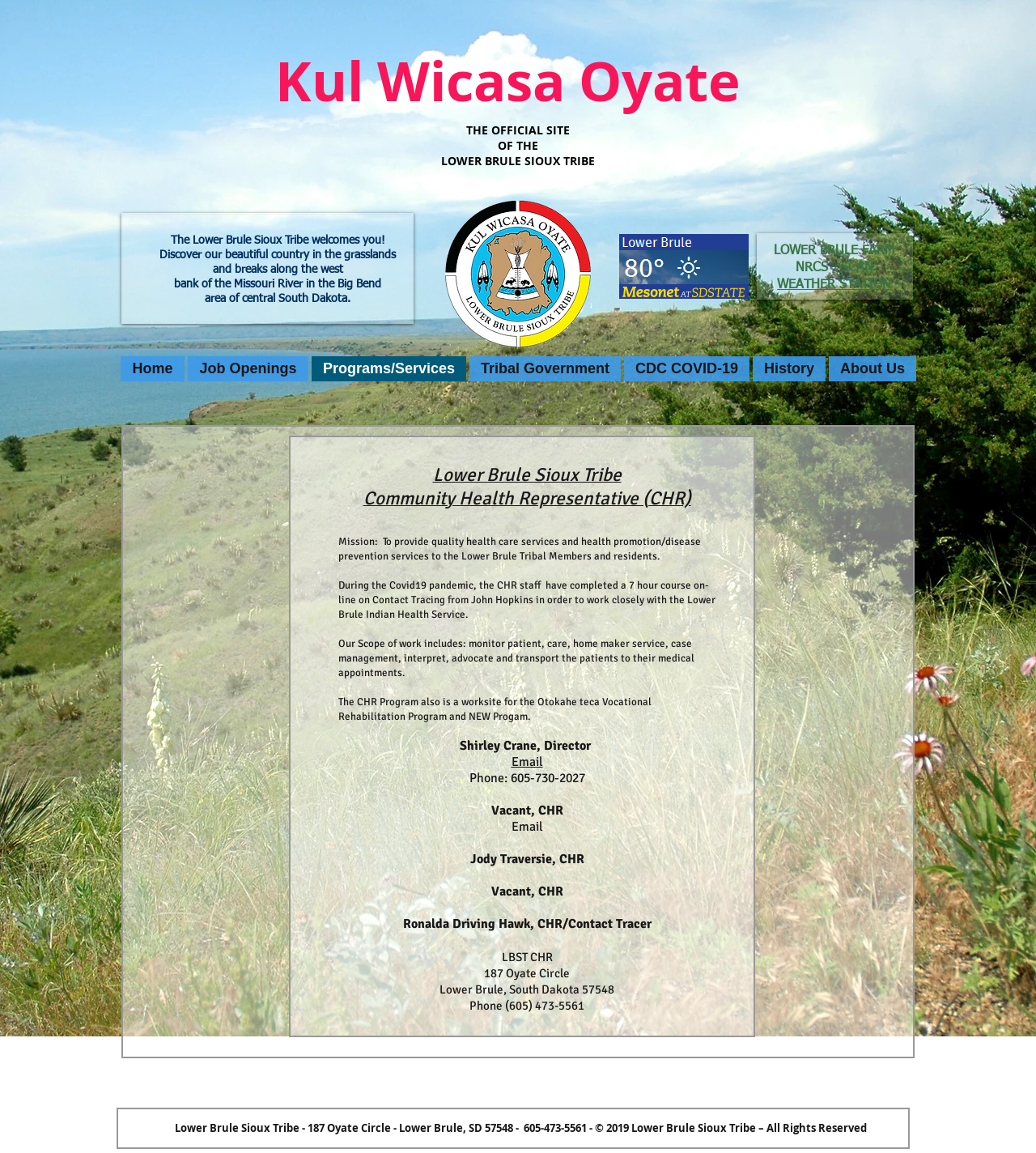Generate a comprehensive description of the contents of the webpage.

The webpage is the official site of the Lower Brule Sioux Tribe. At the top, there are three headings: "Kul Wicasa Oyate", a non-descriptive heading, and "THE OFFICIAL SITE OF THE LOWER BRULE SIOUX TRIBE". Below these headings, there is a welcome message and a brief description of the tribe's location.

On the right side of the page, there is an iframe with embedded content. Below this iframe, there are three static texts: "LOWER BRULE FARM", "NRCS - SCAN", and a link to a weather station.

The main content of the page is divided into two sections. The first section has a navigation menu with links to various pages, including "Home", "Job Openings", "Programs/Services", "Tribal Government", "CDC COVID-19", "History", and "About Us".

The second section has a main heading "Community Health Representative (CHR)" and describes the mission and scope of work of the CHR program. There are several paragraphs of text explaining the program's services, including patient care, case management, and transportation to medical appointments. The section also lists the staff members of the CHR program, including their names, titles, and contact information.

At the bottom of the page, there is a footer section with the tribe's address, phone number, and copyright information.